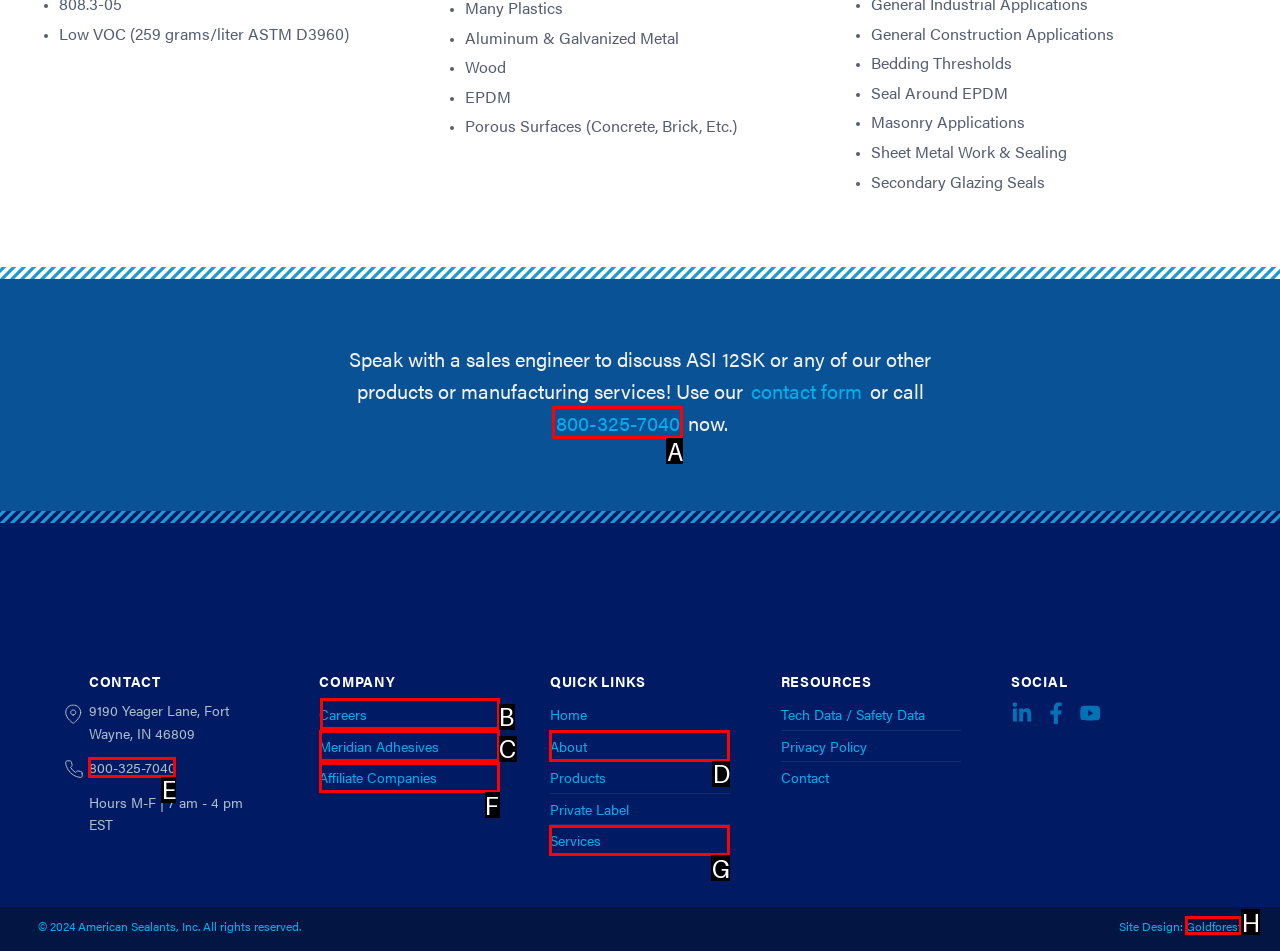Identify the appropriate choice to fulfill this task: Learn about careers
Respond with the letter corresponding to the correct option.

B